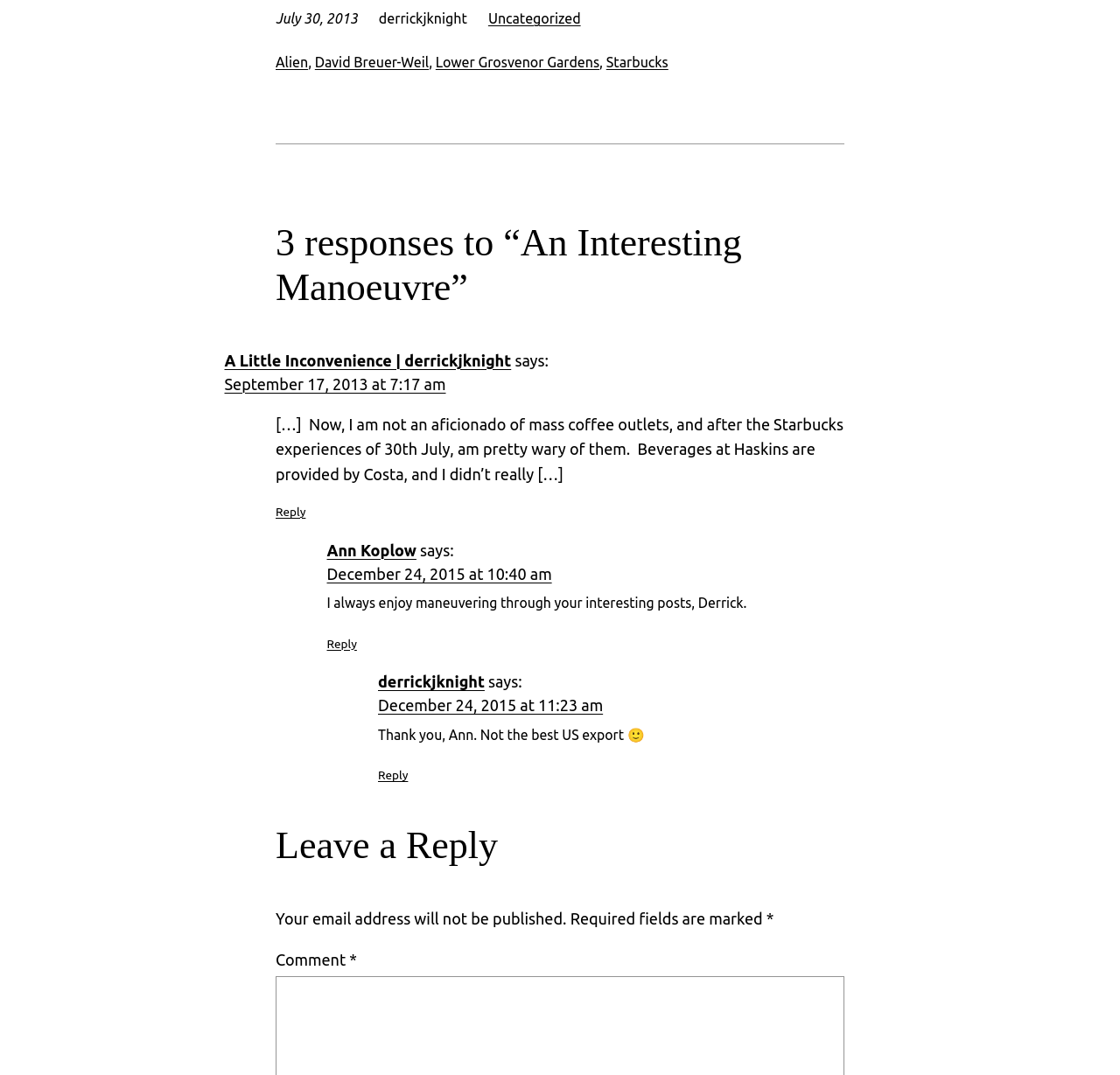What is the date of the blog post?
Please provide a single word or phrase based on the screenshot.

July 30, 2013